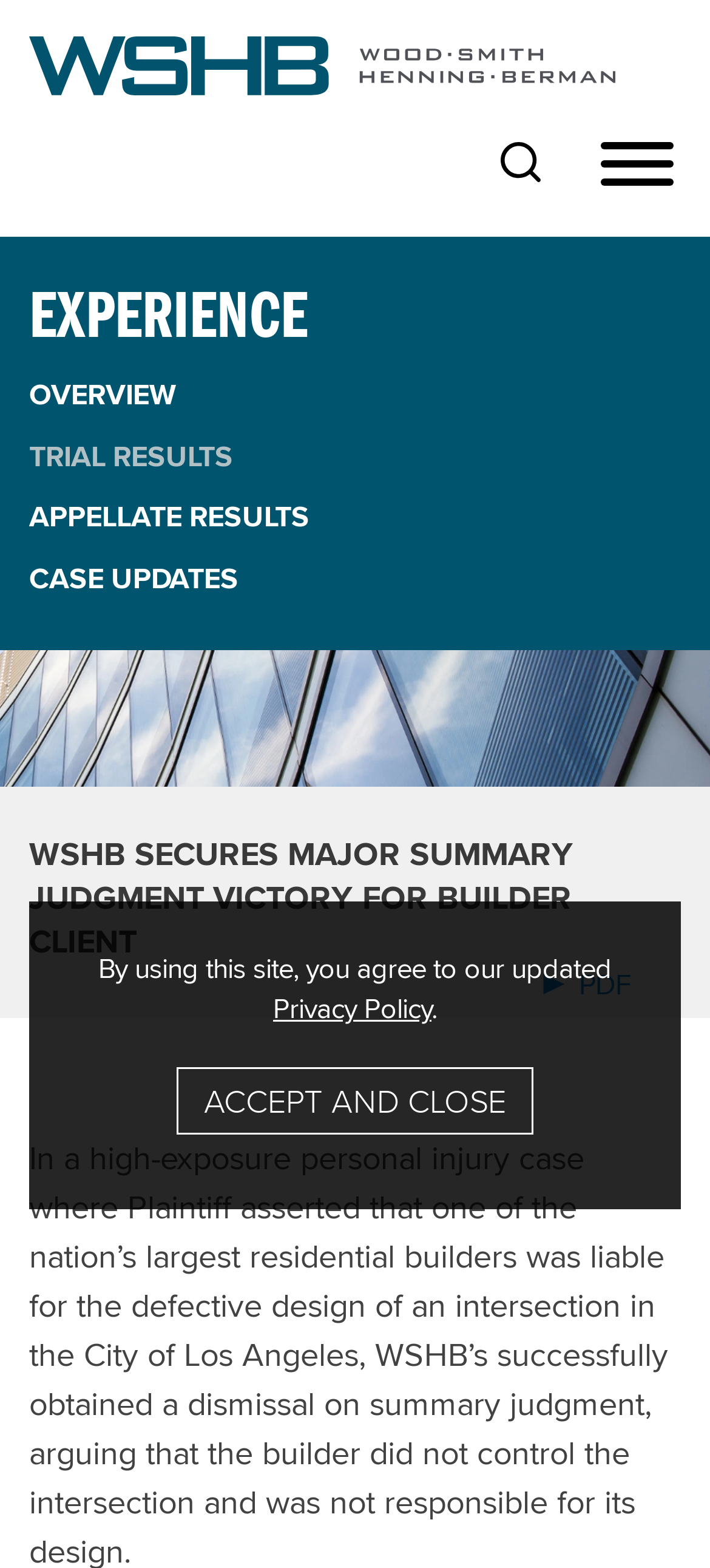What is the format of the downloadable file?
From the screenshot, provide a brief answer in one word or phrase.

PDF